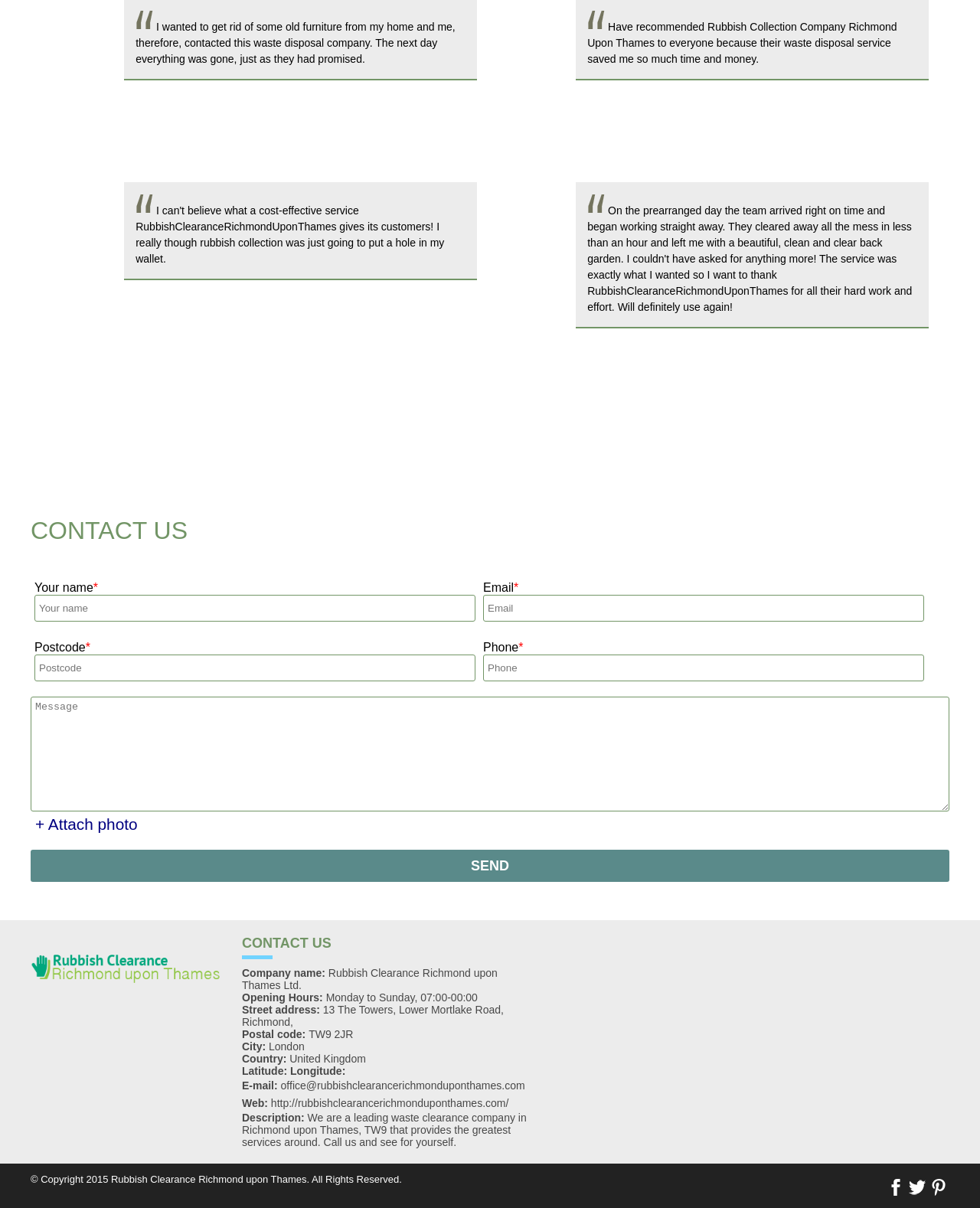What is the company name of the waste disposal service?
Provide a concise answer using a single word or phrase based on the image.

Rubbish Clearance Richmond upon Thames Ltd.